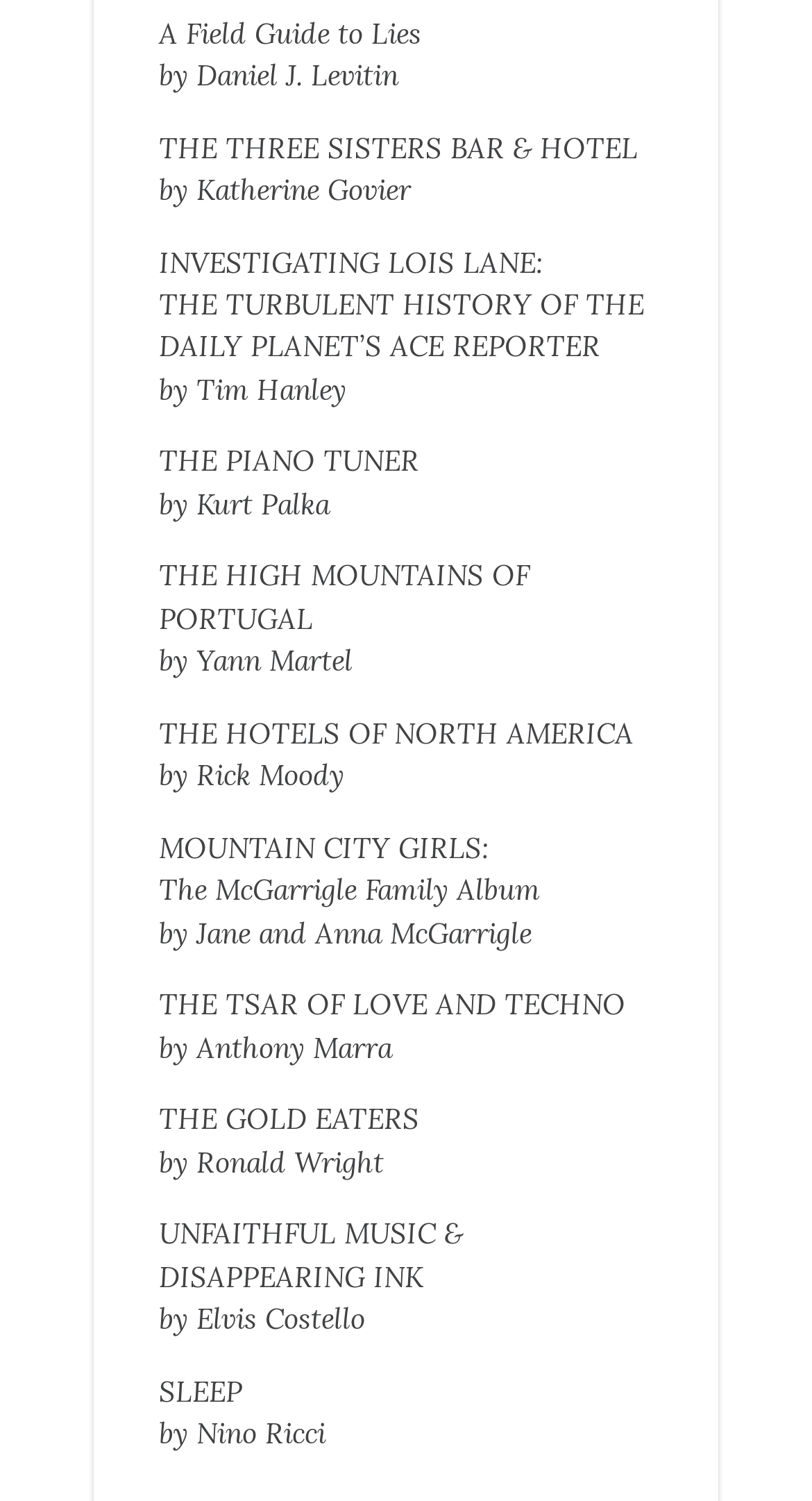Are all book titles by the same author?
Identify the answer in the screenshot and reply with a single word or phrase.

No